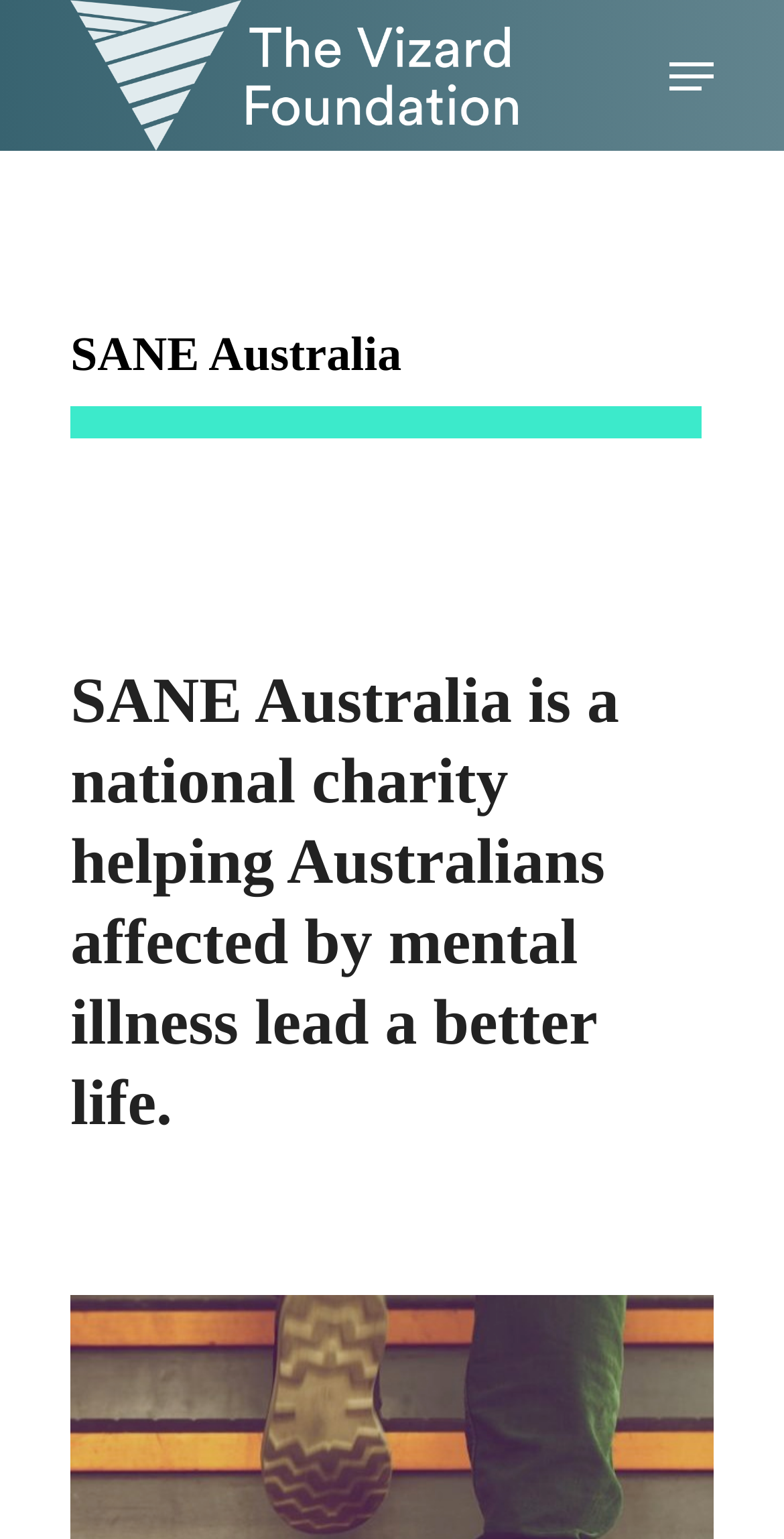Using the image as a reference, answer the following question in as much detail as possible:
How many links are present in the navigation menu?

The navigation menu has links to 'Vizard House', 'Programs', 'Fine Arts', 'Performing Arts', 'About Us', and 'Contact Us', which makes a total of 6 links. Additionally, there is a link to 'Vizard Foundation' at the top, making a total of 7 links.